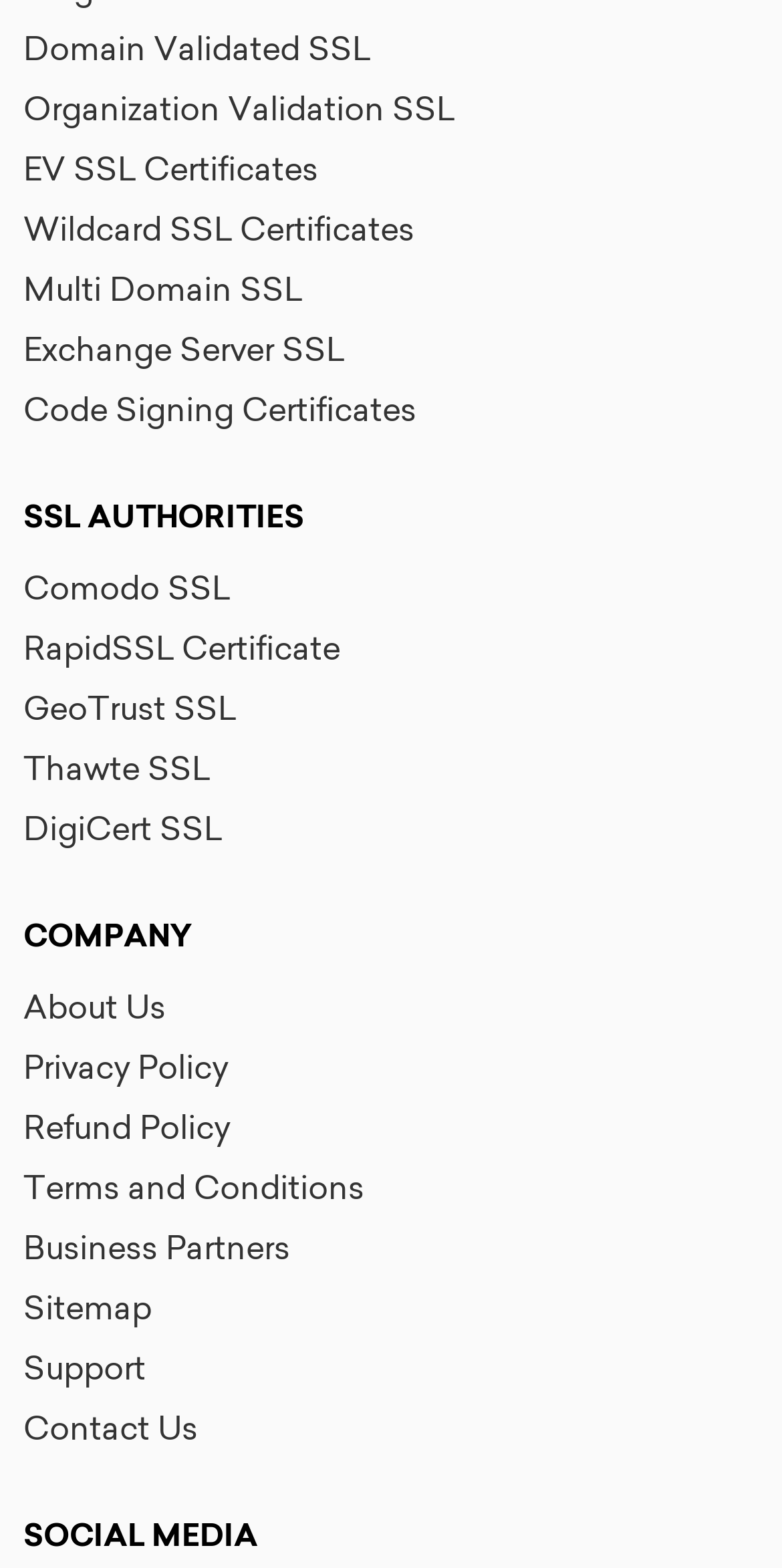Find the bounding box coordinates of the element's region that should be clicked in order to follow the given instruction: "Read About Us". The coordinates should consist of four float numbers between 0 and 1, i.e., [left, top, right, bottom].

[0.03, 0.629, 0.212, 0.655]